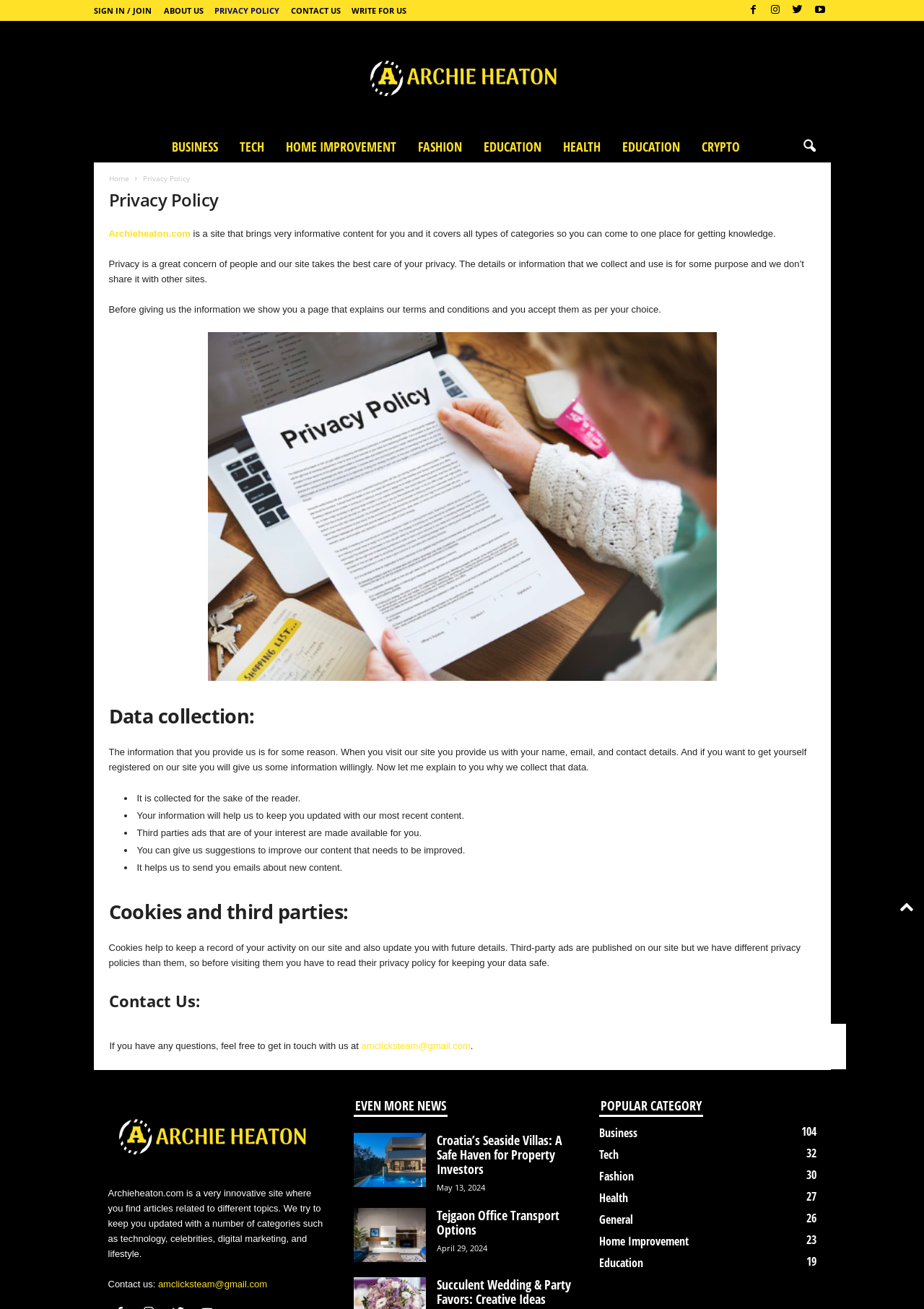What is the email address to contact the website?
Can you give a detailed and elaborate answer to the question?

The email address to contact the website is amclicksteam@gmail.com, as mentioned in the 'Contact Us' section and at the bottom of the webpage.